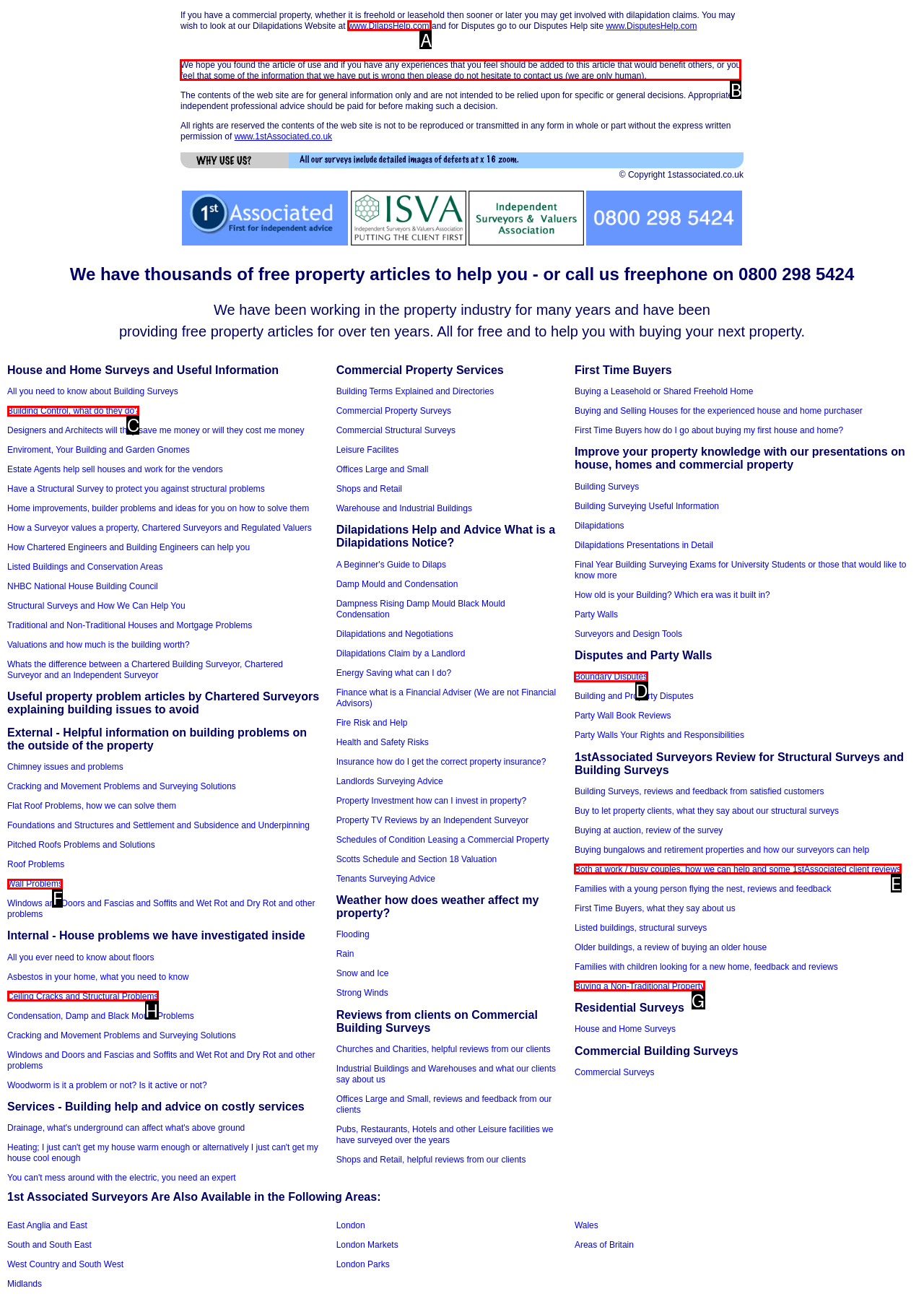Select the letter of the UI element you need to click to complete this task: Contact us for adding experiences to the article.

B